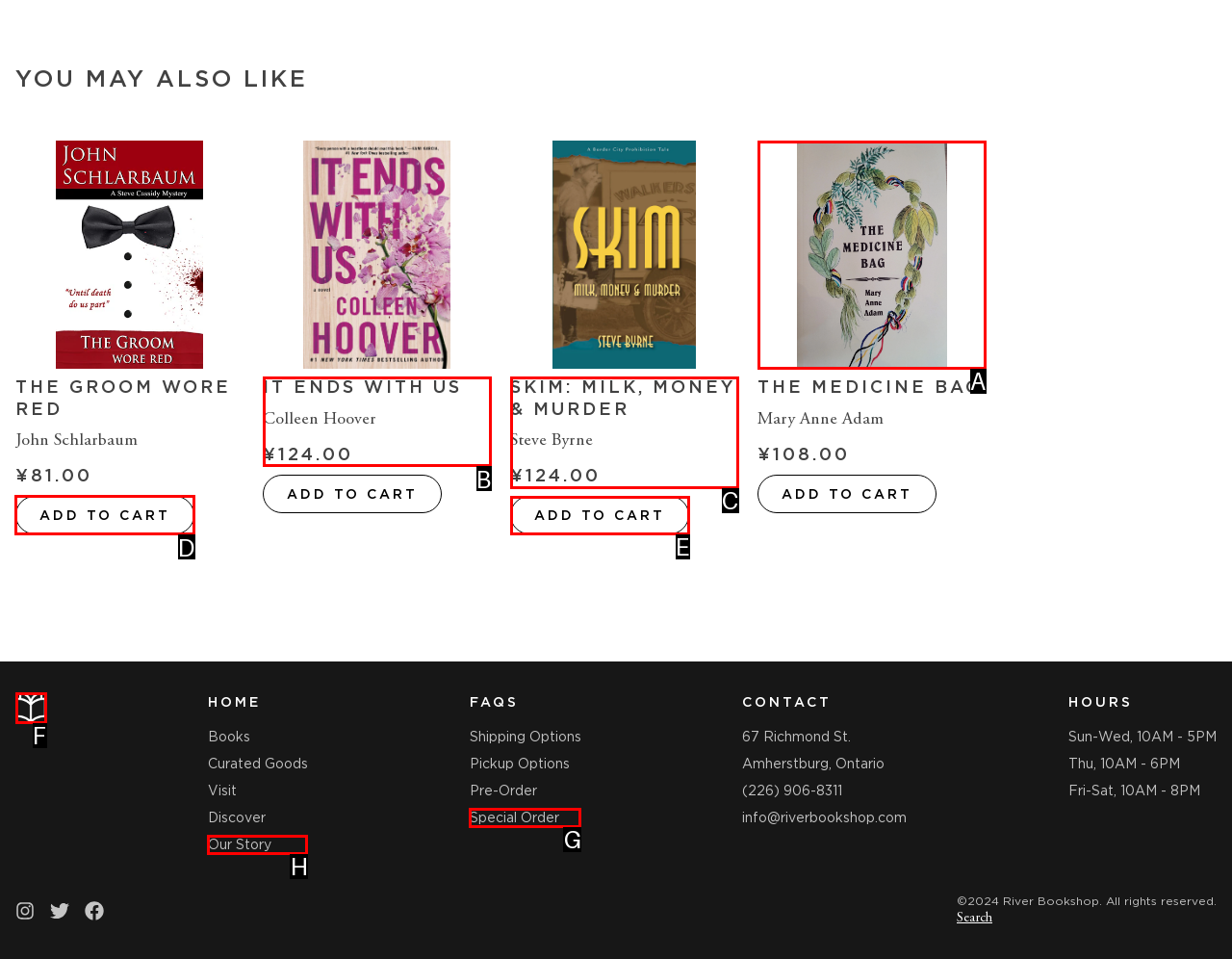Identify the correct UI element to click to achieve the task: Add 'The Groom Wore Red' to cart.
Answer with the letter of the appropriate option from the choices given.

D